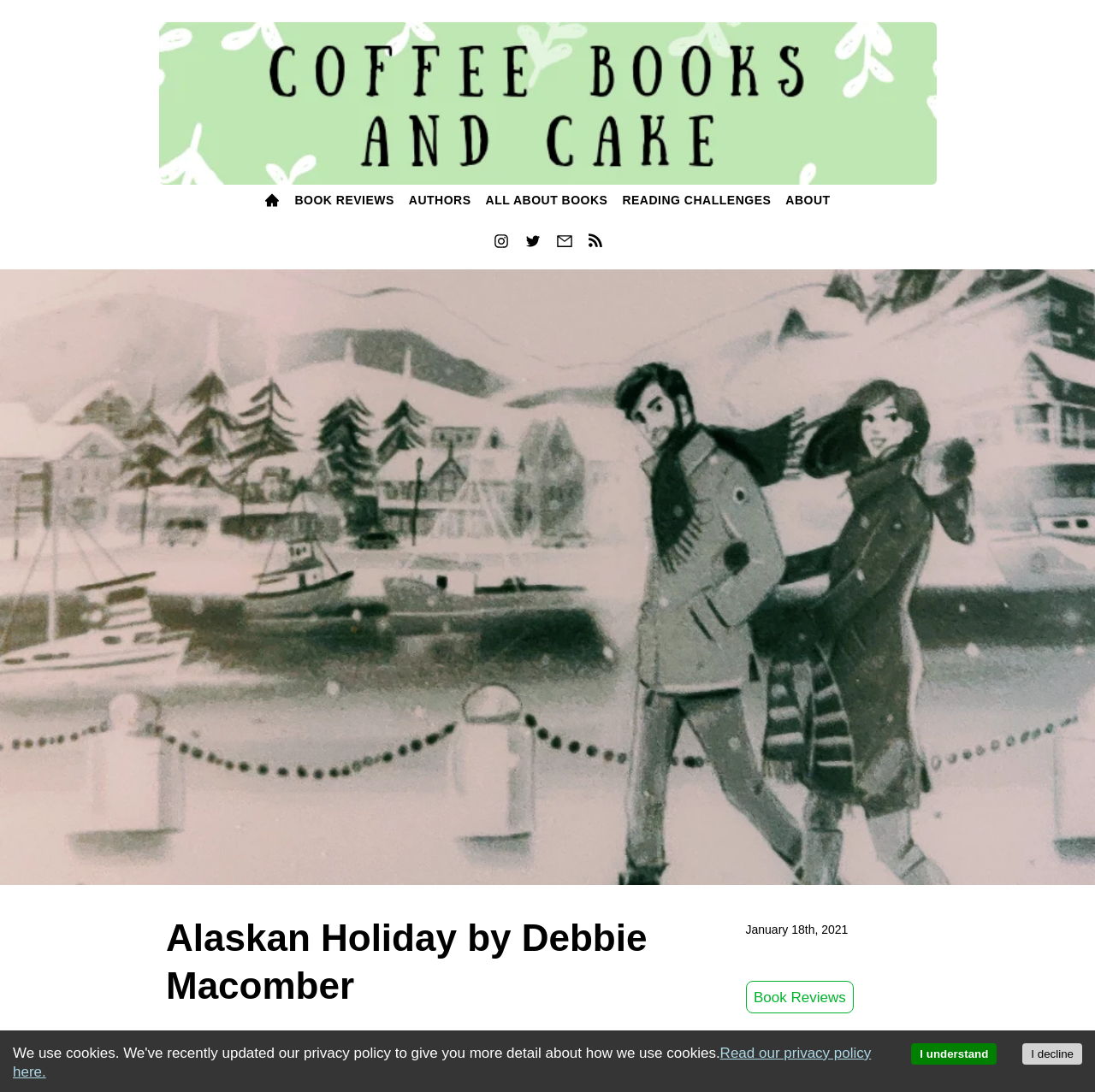Determine the bounding box coordinates of the region that needs to be clicked to achieve the task: "Click on the 'Home' menu item".

[0.235, 0.169, 0.262, 0.2]